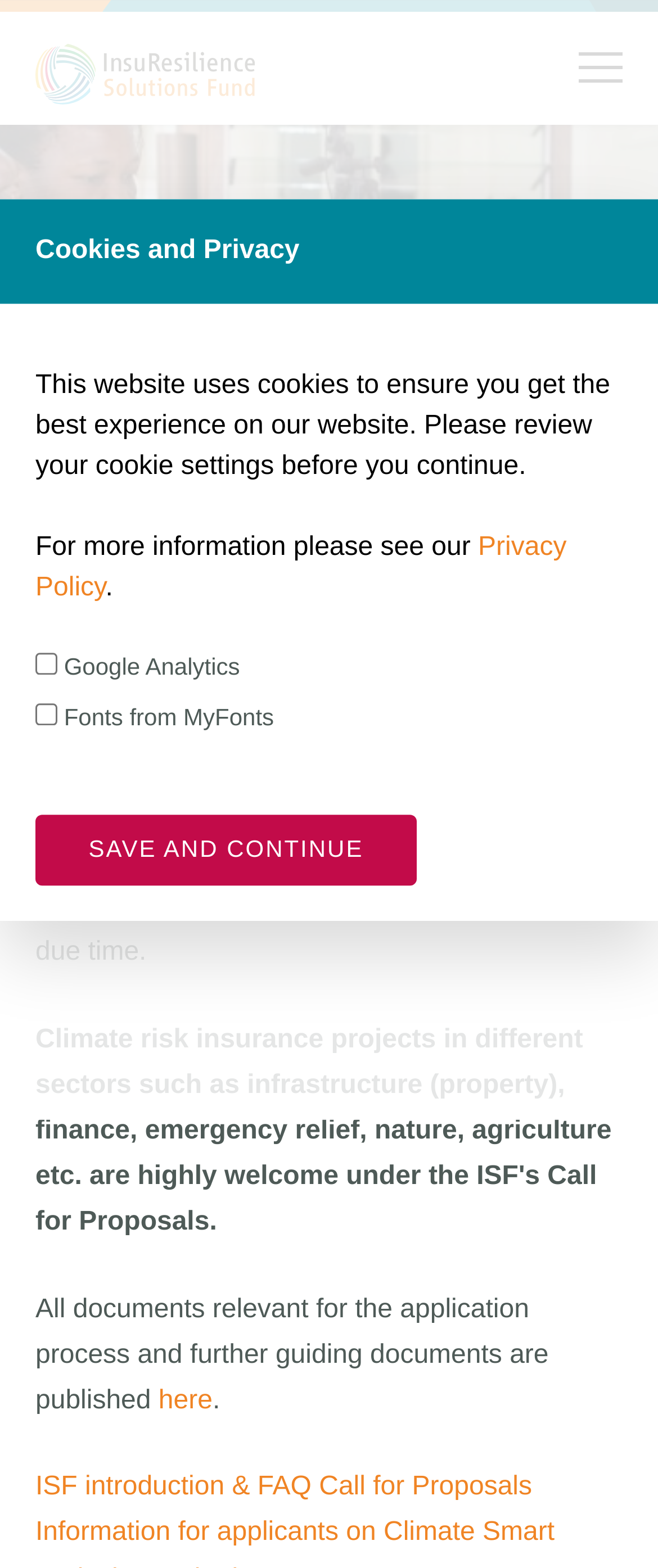Locate the bounding box coordinates of the clickable region necessary to complete the following instruction: "Read the Call for Proposals". Provide the coordinates in the format of four float numbers between 0 and 1, i.e., [left, top, right, bottom].

[0.196, 0.165, 0.804, 0.201]